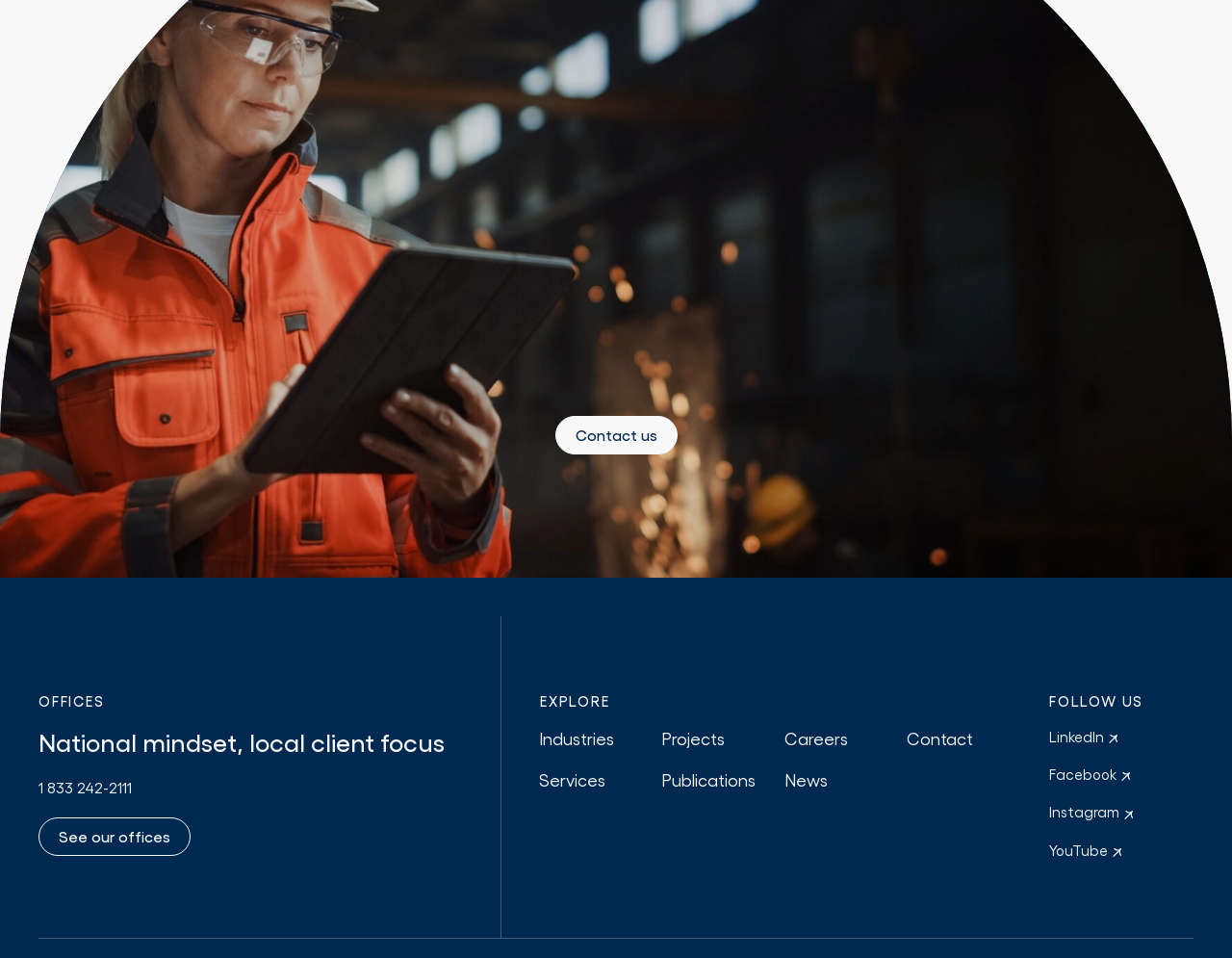Please identify the bounding box coordinates of the element that needs to be clicked to execute the following command: "Follow us on LinkedIn". Provide the bounding box using four float numbers between 0 and 1, formatted as [left, top, right, bottom].

[0.852, 0.76, 0.908, 0.778]